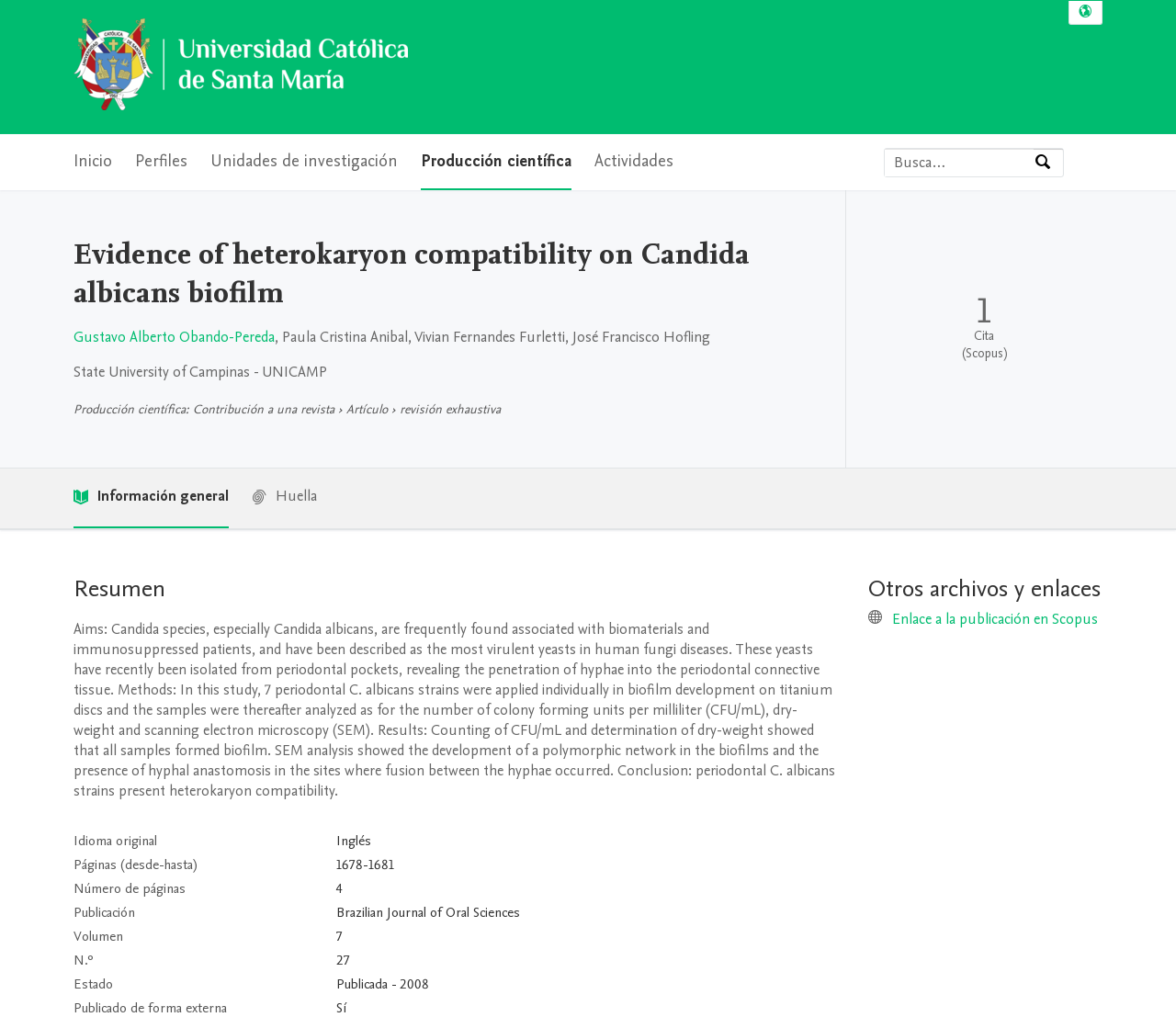Using the provided description Gustavo Alberto Obando-Pereda, find the bounding box coordinates for the UI element. Provide the coordinates in (top-left x, top-left y, bottom-right x, bottom-right y) format, ensuring all values are between 0 and 1.

[0.062, 0.322, 0.234, 0.341]